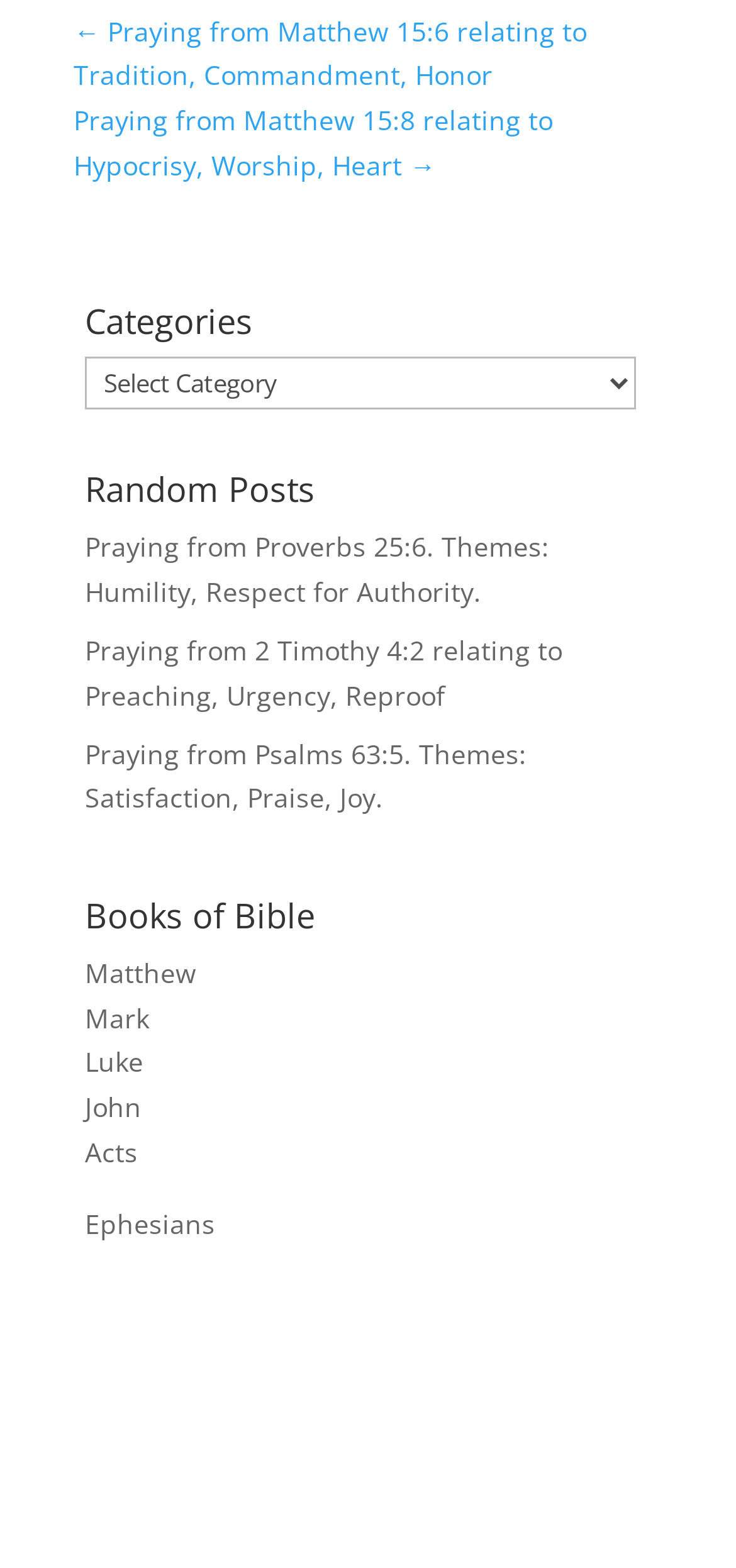Please answer the following question using a single word or phrase: 
What is the category of the post 'Praying from Psalms 63:5'?

Random Posts